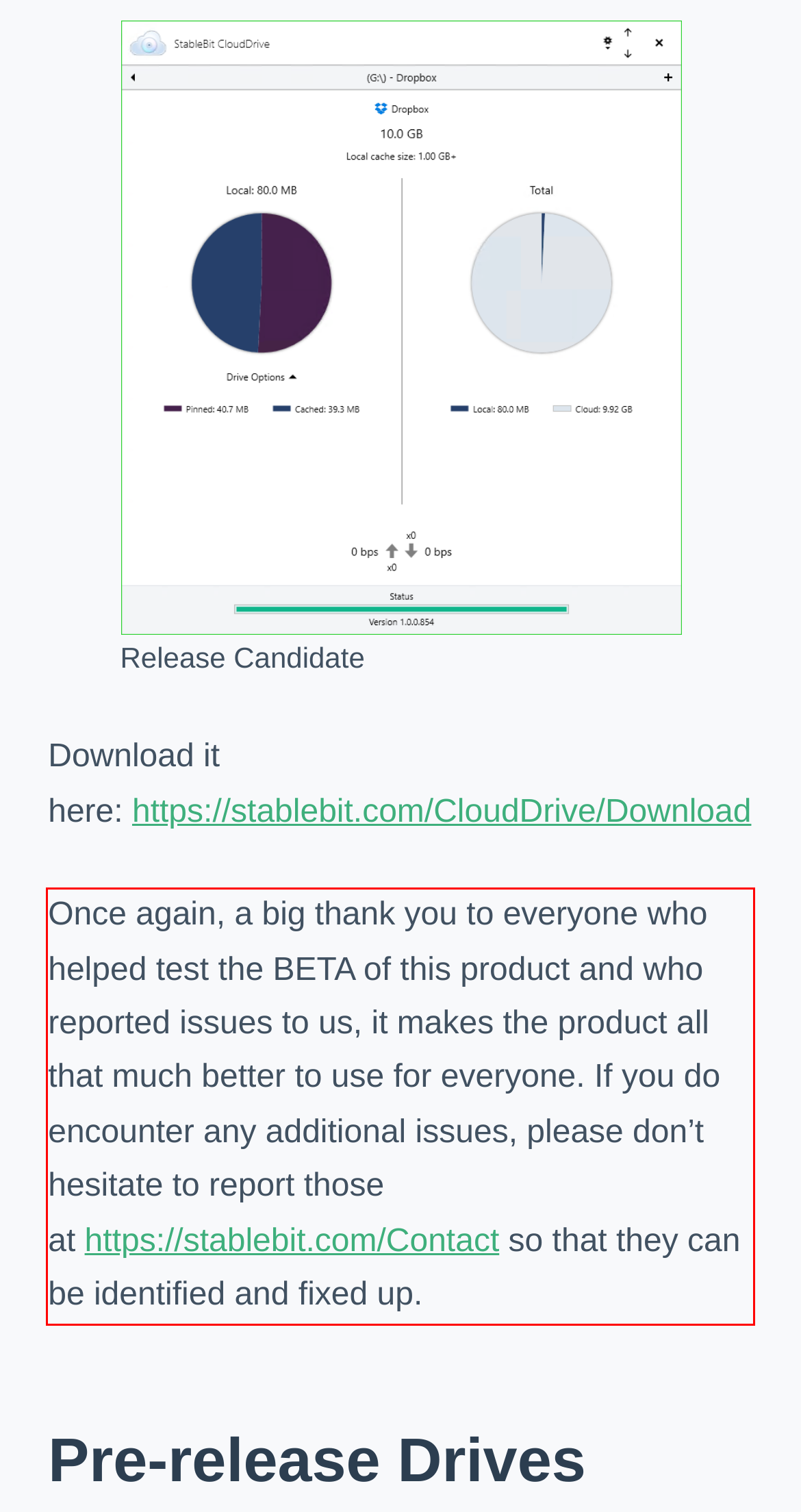Analyze the screenshot of the webpage and extract the text from the UI element that is inside the red bounding box.

Once again, a big thank you to everyone who helped test the BETA of this product and who reported issues to us, it makes the product all that much better to use for everyone. If you do encounter any additional issues, please don’t hesitate to report those at https://stablebit.com/Contact so that they can be identified and fixed up.